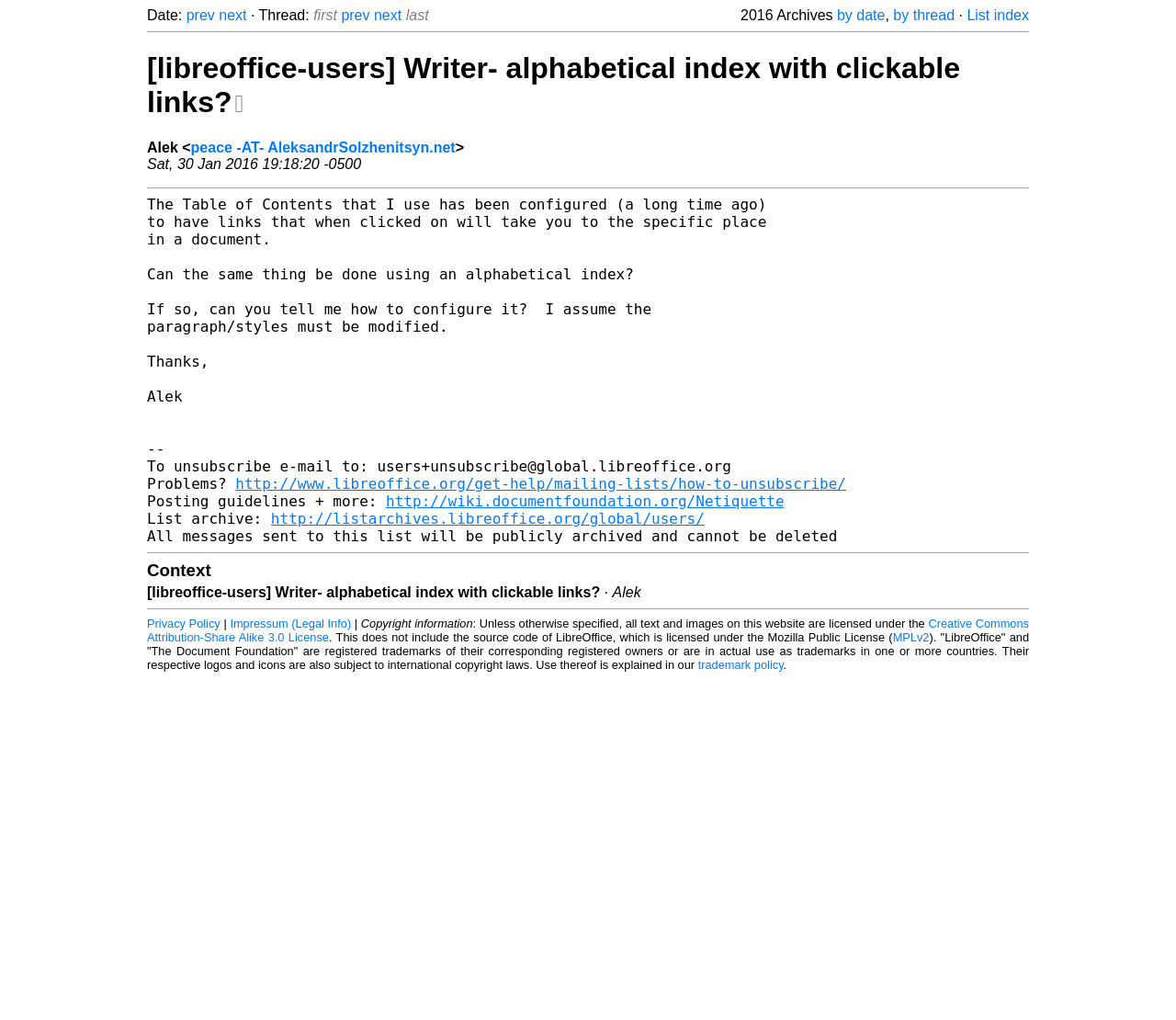Based on the visual content of the image, answer the question thoroughly: What is the name of the sender of the email?

I found the name of the sender of the email by looking at the text 'Alek <peace -AT- AleksandrSolzhenitsyn.net>' which is located at the top of the email.